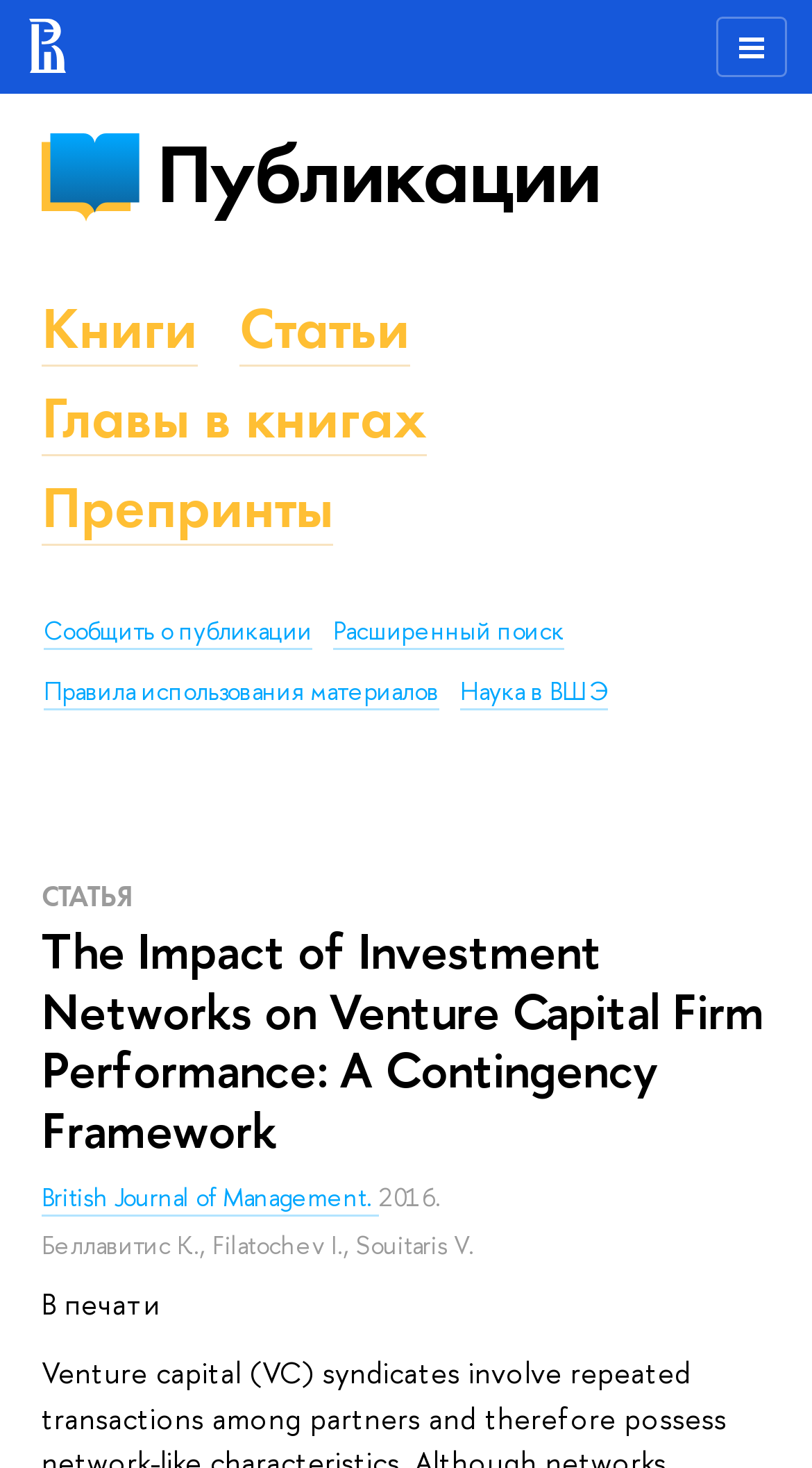Please identify the bounding box coordinates of the area that needs to be clicked to follow this instruction: "Search for publications using the advanced search".

[0.41, 0.418, 0.695, 0.442]